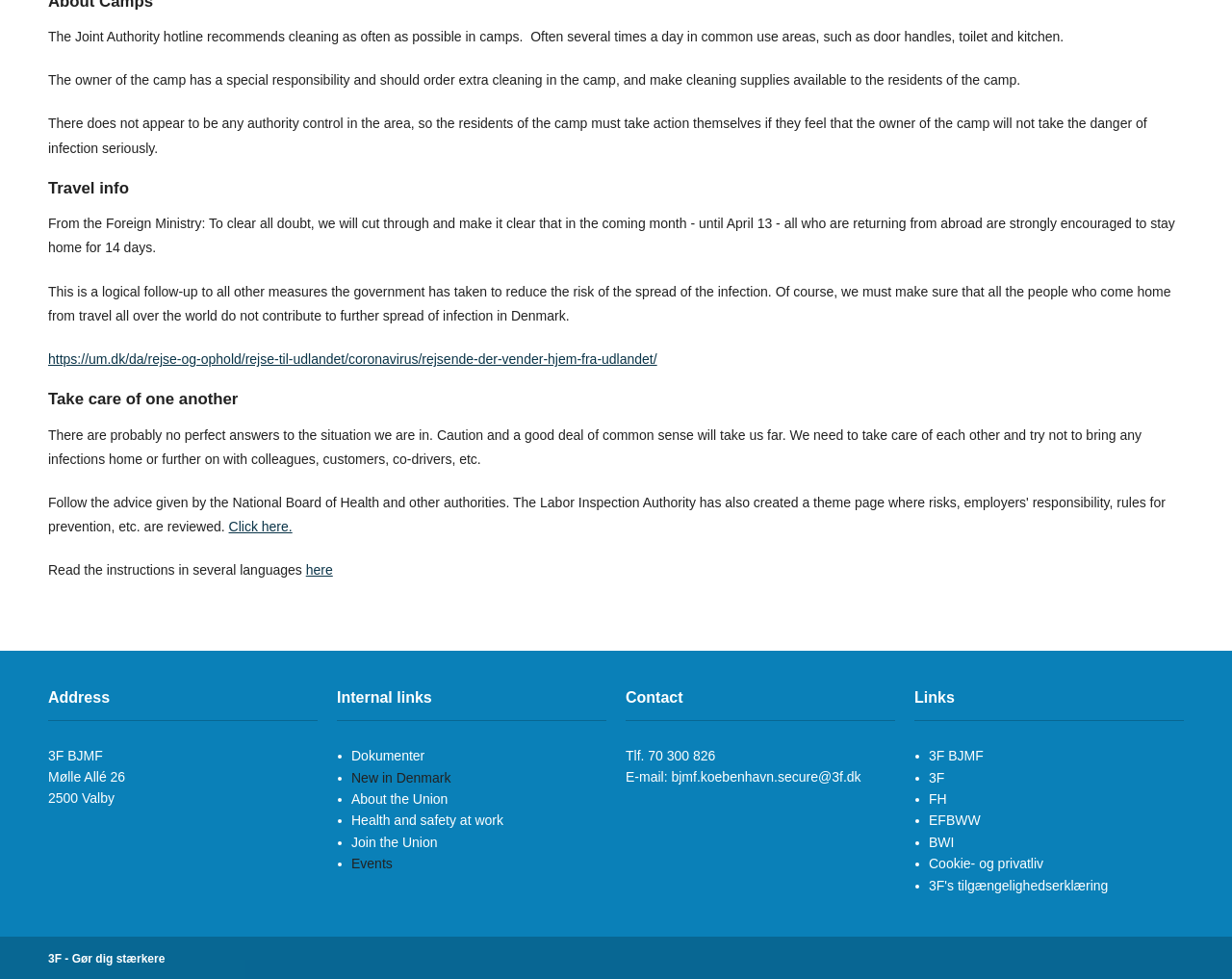Please specify the bounding box coordinates of the region to click in order to perform the following instruction: "Visit the webpage about health and safety at work".

[0.285, 0.83, 0.409, 0.846]